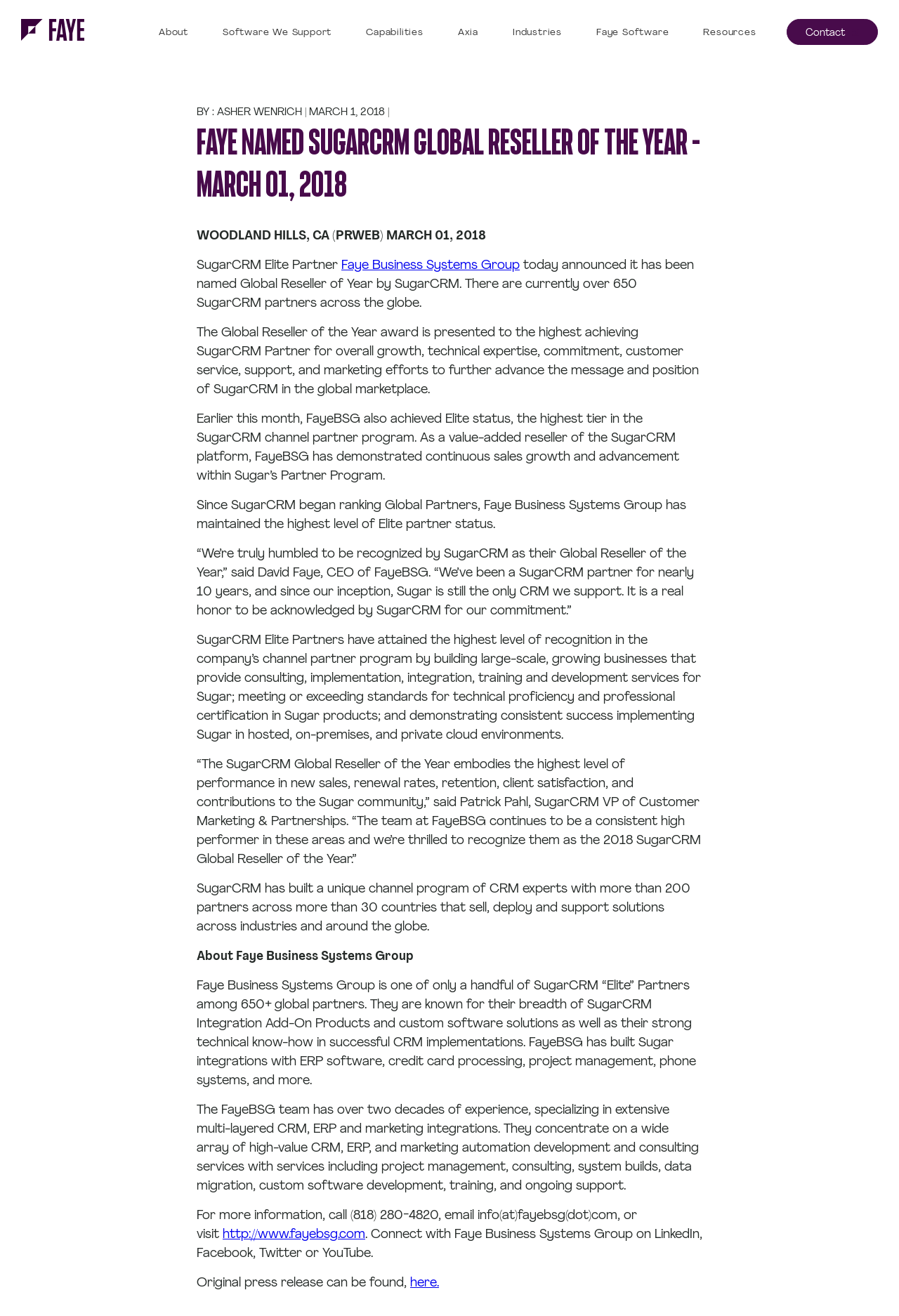Provide the bounding box coordinates for the area that should be clicked to complete the instruction: "Visit http://www.fayebsg.com".

[0.248, 0.933, 0.406, 0.943]